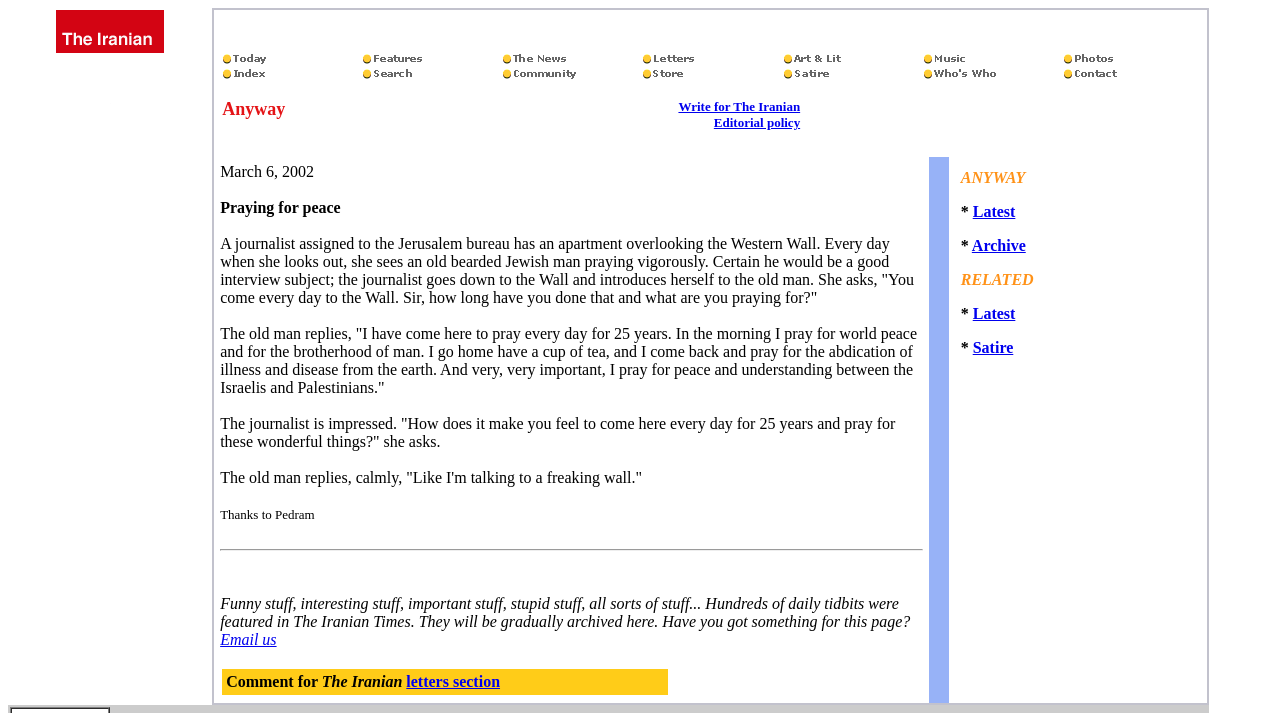Identify the bounding box for the UI element described as: "Email us". The coordinates should be four float numbers between 0 and 1, i.e., [left, top, right, bottom].

[0.172, 0.885, 0.216, 0.934]